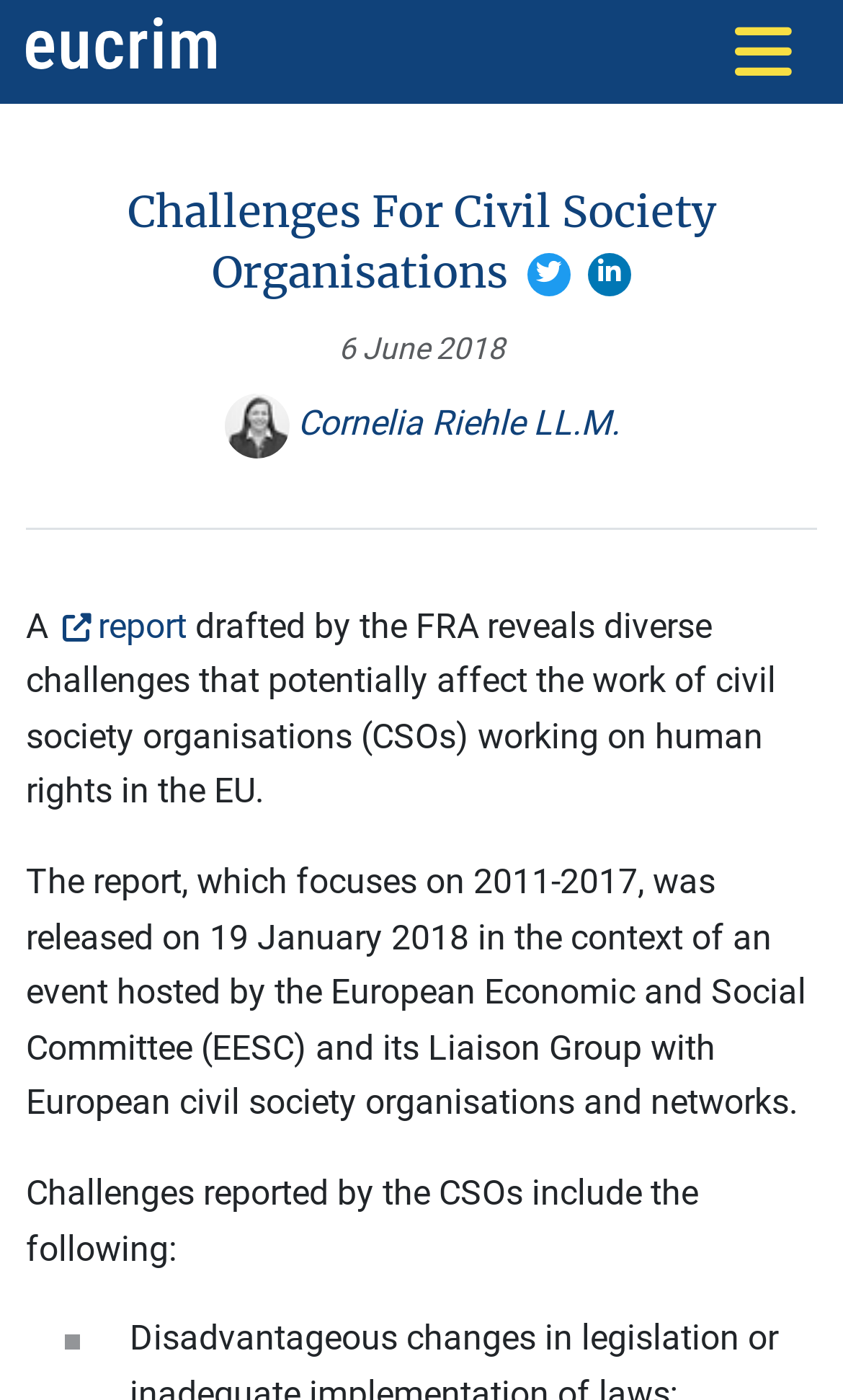What is the topic of the challenges reported by the CSOs?
Please provide a detailed and thorough answer to the question.

The topic is mentioned in the paragraph of text that describes the report, which says 'A report drafted by the FRA reveals diverse challenges that potentially affect the work of civil society organisations (CSOs) working on human rights in the EU.'